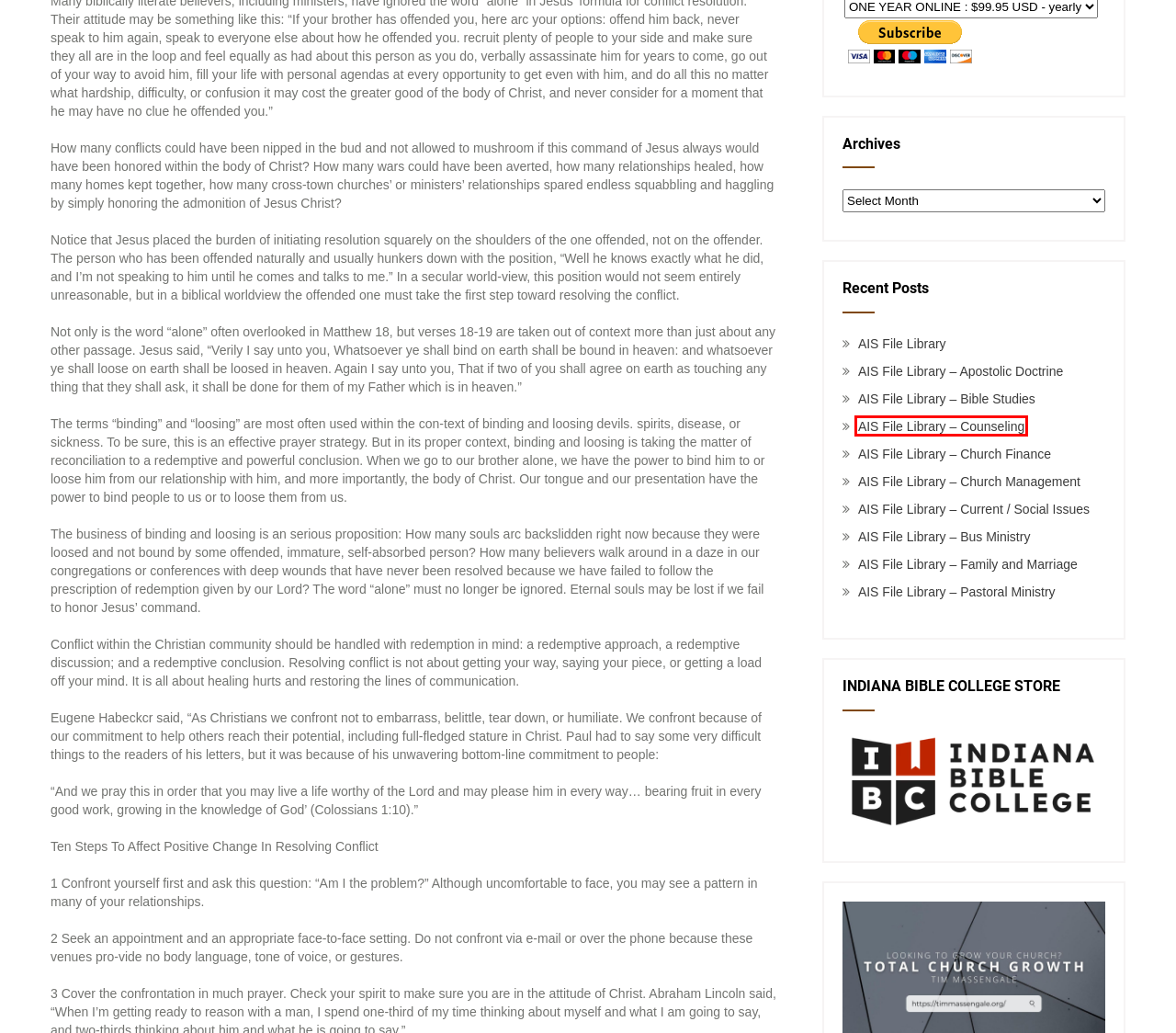You are presented with a screenshot of a webpage that includes a red bounding box around an element. Determine which webpage description best matches the page that results from clicking the element within the red bounding box. Here are the candidates:
A. AIS File Library – Bus Ministry – APOSTOLIC INFORMATION SERVICE
B. AIS File Library – Current / Social Issues – APOSTOLIC INFORMATION SERVICE
C. AIS File Library – Church Finance – APOSTOLIC INFORMATION SERVICE
D. AIS File Library – Counseling – APOSTOLIC INFORMATION SERVICE
E. AIS File Library – Pastoral Ministry – APOSTOLIC INFORMATION SERVICE
F. AIS File Library – Apostolic Doctrine – APOSTOLIC INFORMATION SERVICE
G. AIS File Library – Bible Studies – APOSTOLIC INFORMATION SERVICE
H. AIS File Library – Church Management – APOSTOLIC INFORMATION SERVICE

D